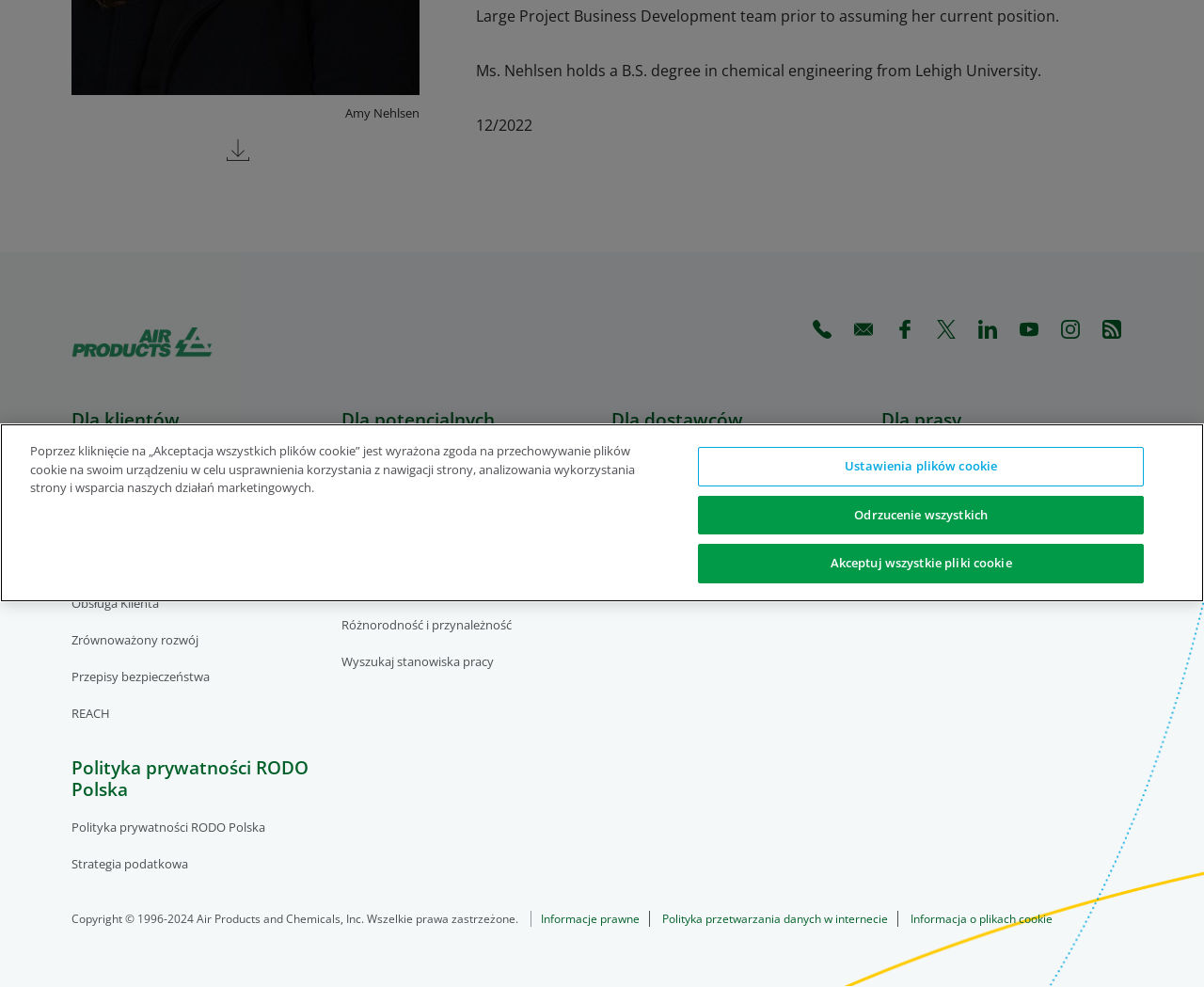Locate and provide the bounding box coordinates for the HTML element that matches this description: "(Opens in a new tab)".

[0.838, 0.312, 0.872, 0.354]